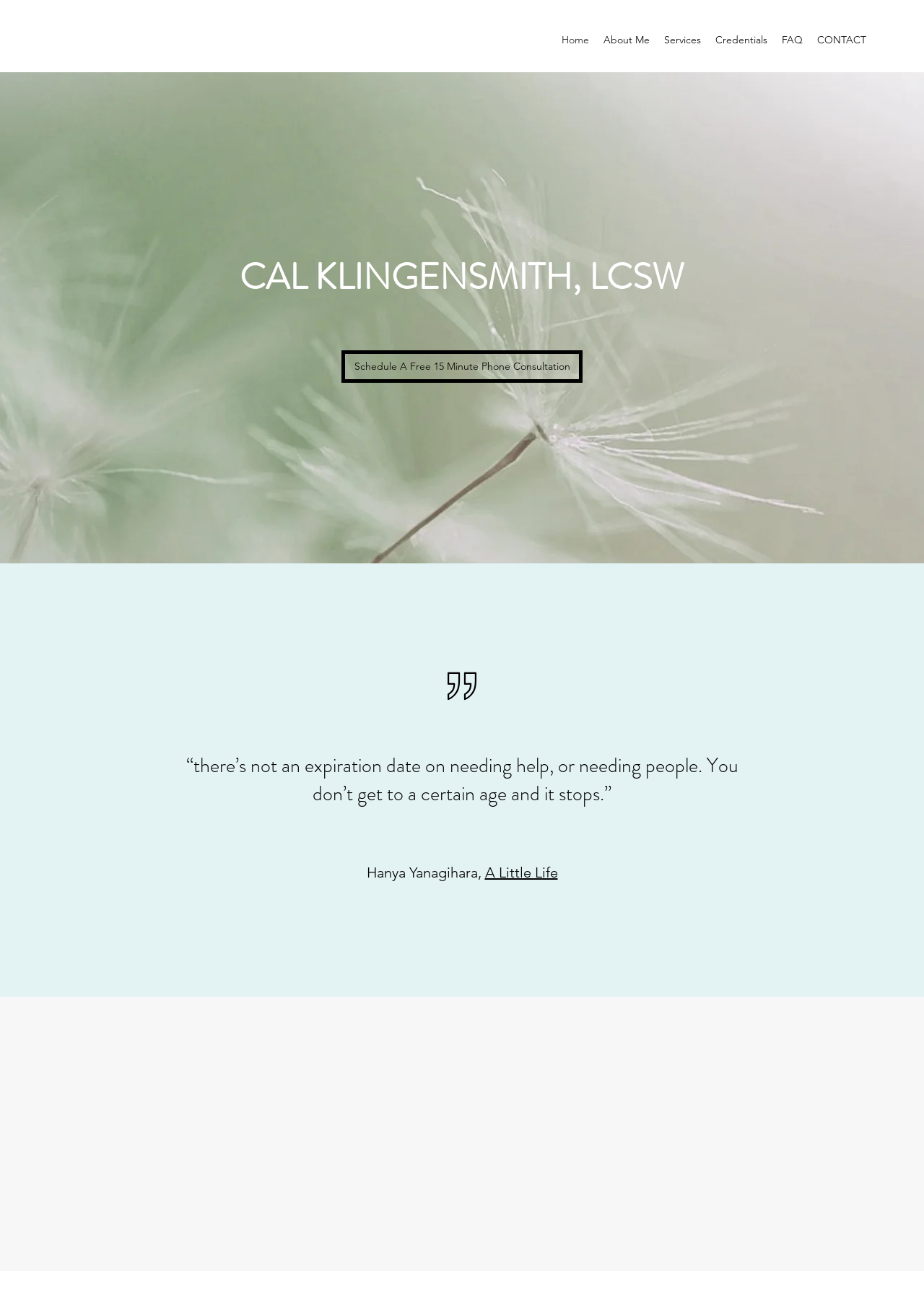Please predict the bounding box coordinates of the element's region where a click is necessary to complete the following instruction: "Contact the therapist". The coordinates should be represented by four float numbers between 0 and 1, i.e., [left, top, right, bottom].

[0.877, 0.022, 0.945, 0.039]